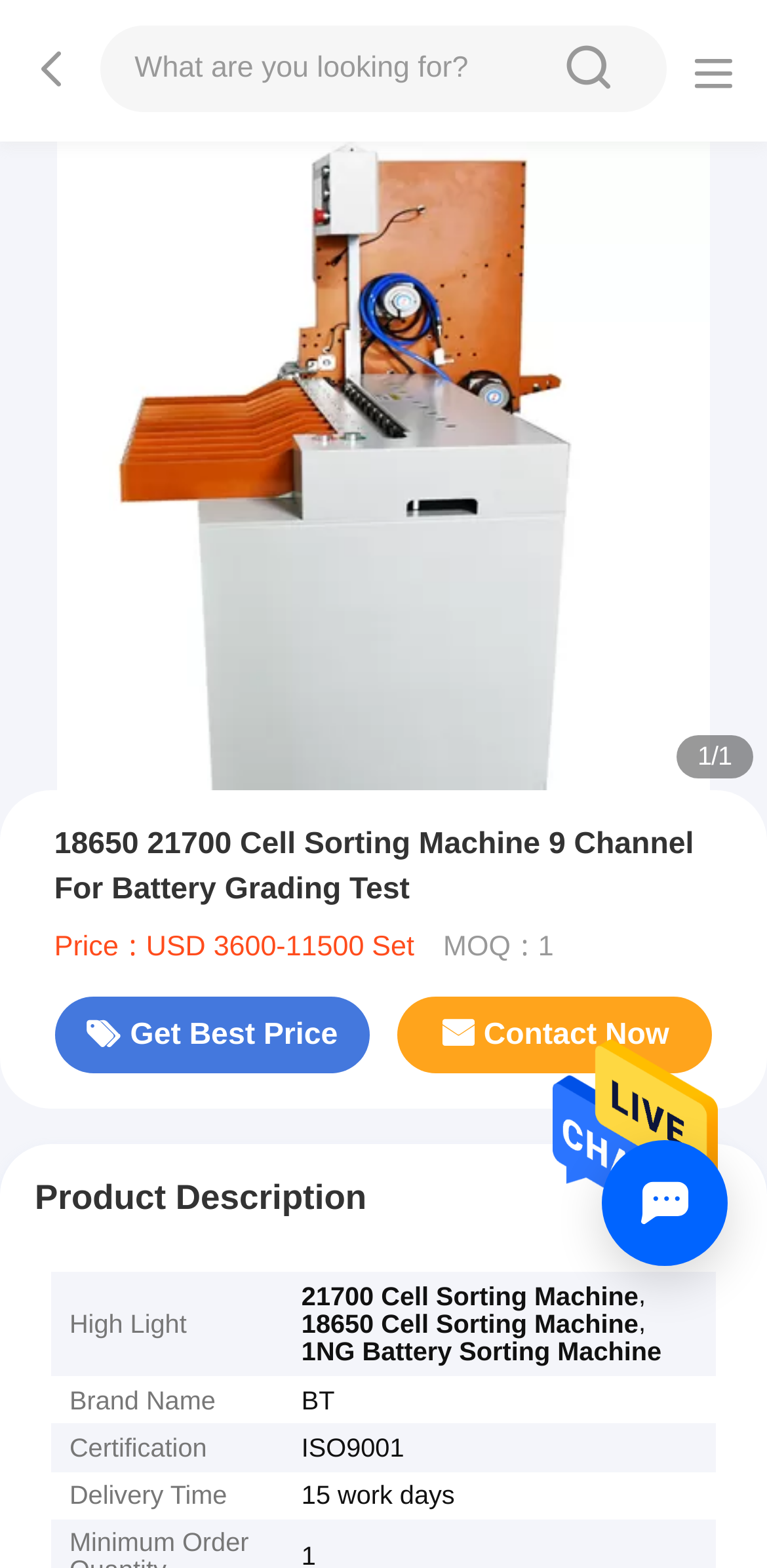Please study the image and answer the question comprehensively:
What certifications does the product have?

I found the answer by looking at the product information section, where it says 'Certification：ISO9001'.